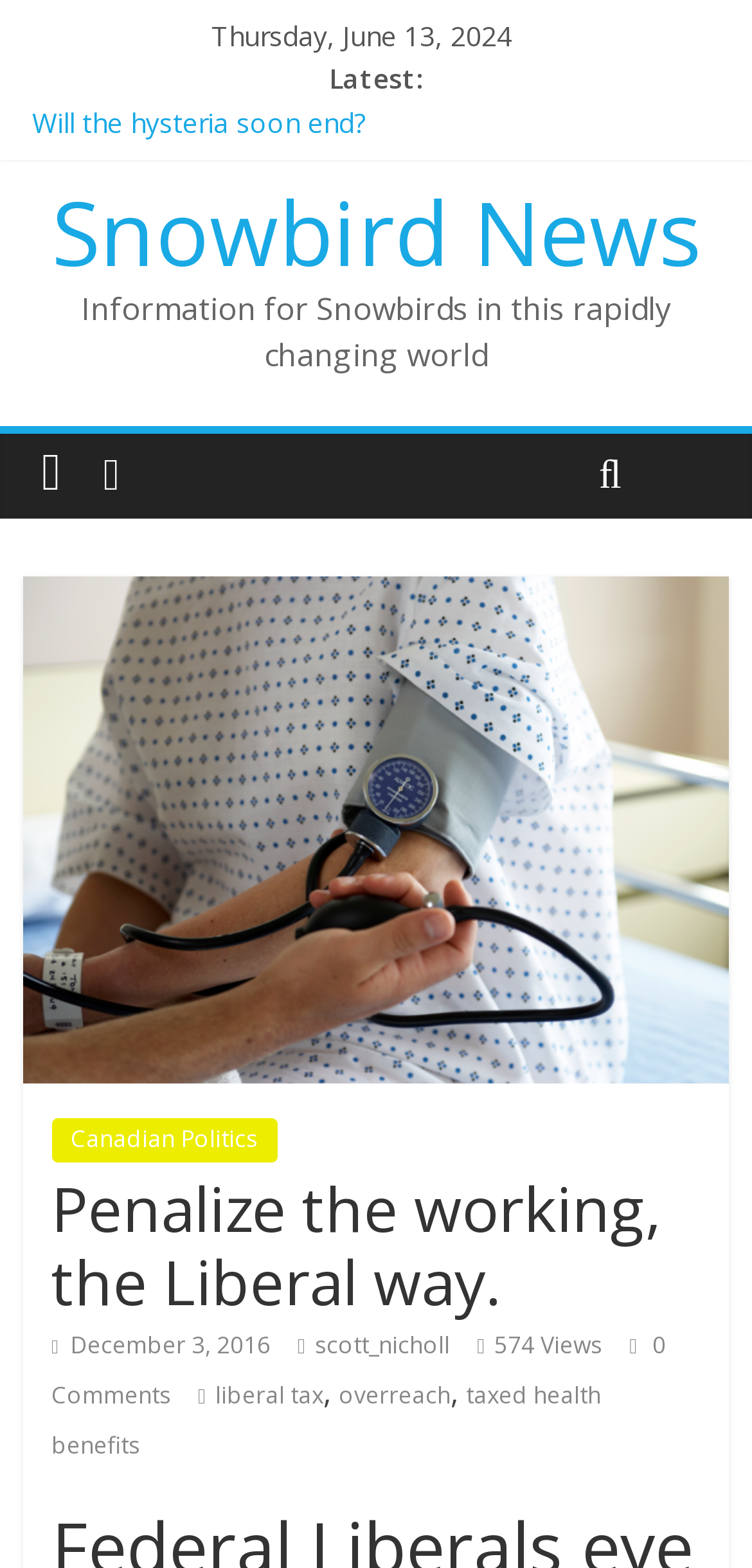Bounding box coordinates are specified in the format (top-left x, top-left y, bottom-right x, bottom-right y). All values are floating point numbers bounded between 0 and 1. Please provide the bounding box coordinate of the region this sentence describes: overreach

[0.451, 0.879, 0.599, 0.9]